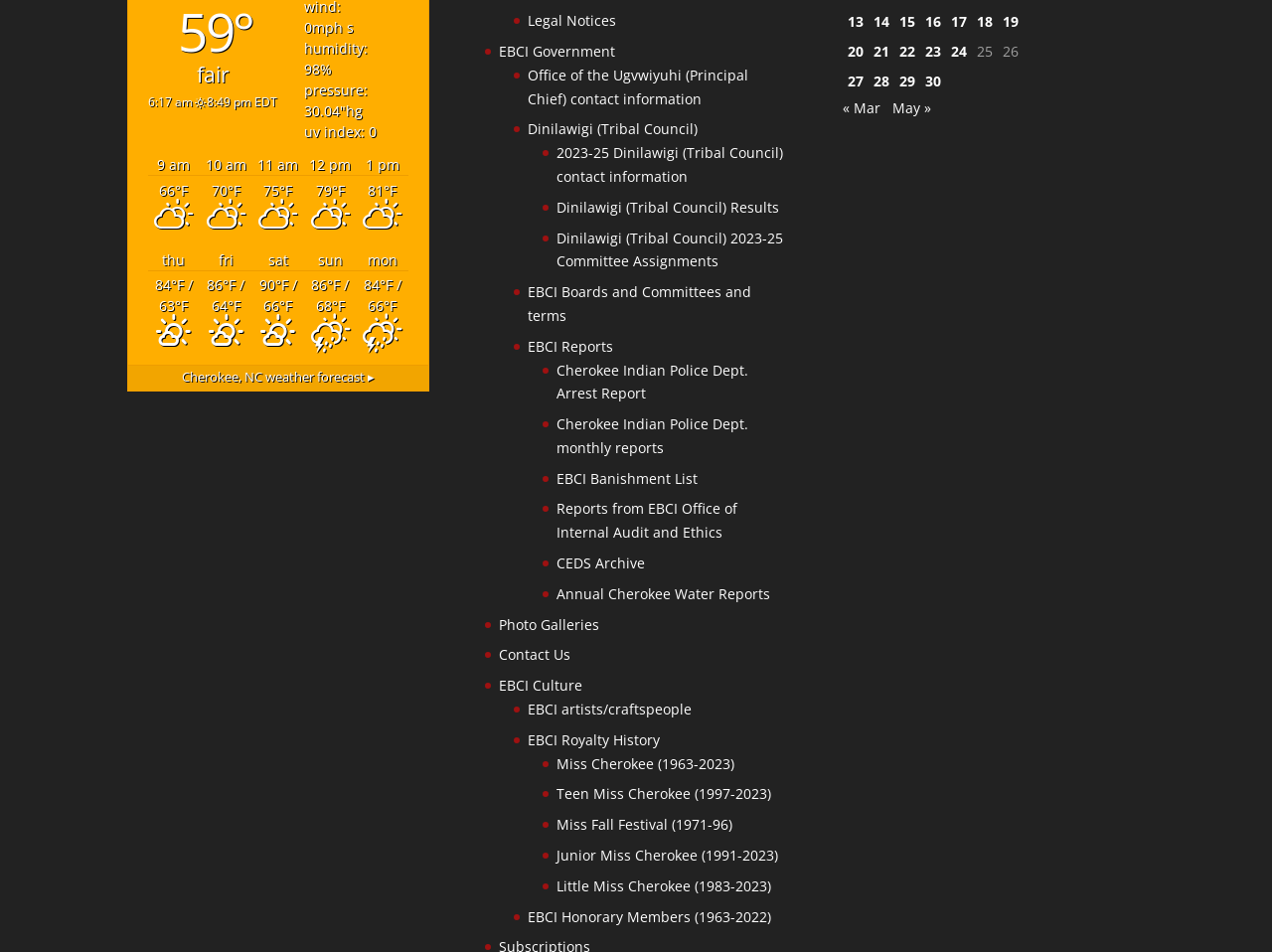Can you specify the bounding box coordinates of the area that needs to be clicked to fulfill the following instruction: "view Photo Galleries"?

[0.392, 0.646, 0.471, 0.666]